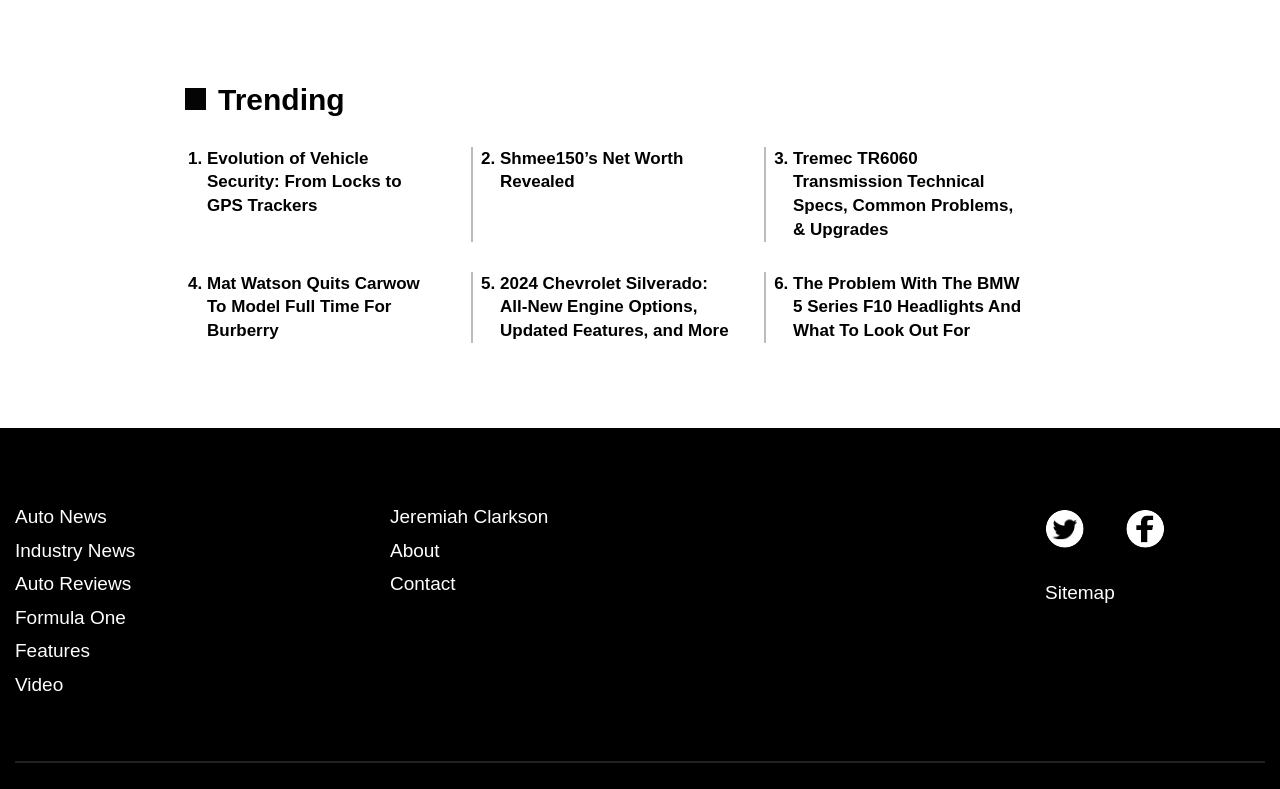Locate the bounding box coordinates of the clickable area to execute the instruction: "Search for a specific company". Provide the coordinates as four float numbers between 0 and 1, represented as [left, top, right, bottom].

None